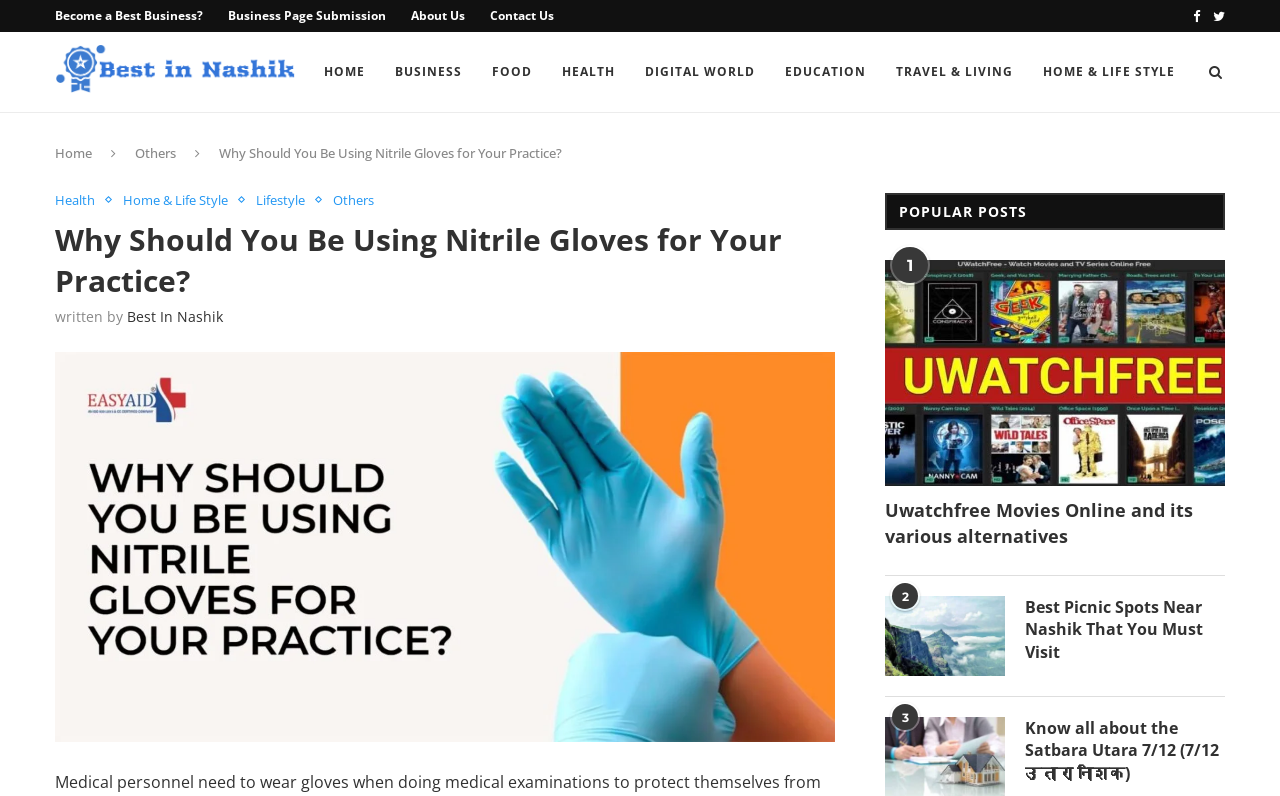Please locate the bounding box coordinates for the element that should be clicked to achieve the following instruction: "Go to the 'About Us' page". Ensure the coordinates are given as four float numbers between 0 and 1, i.e., [left, top, right, bottom].

[0.321, 0.009, 0.363, 0.03]